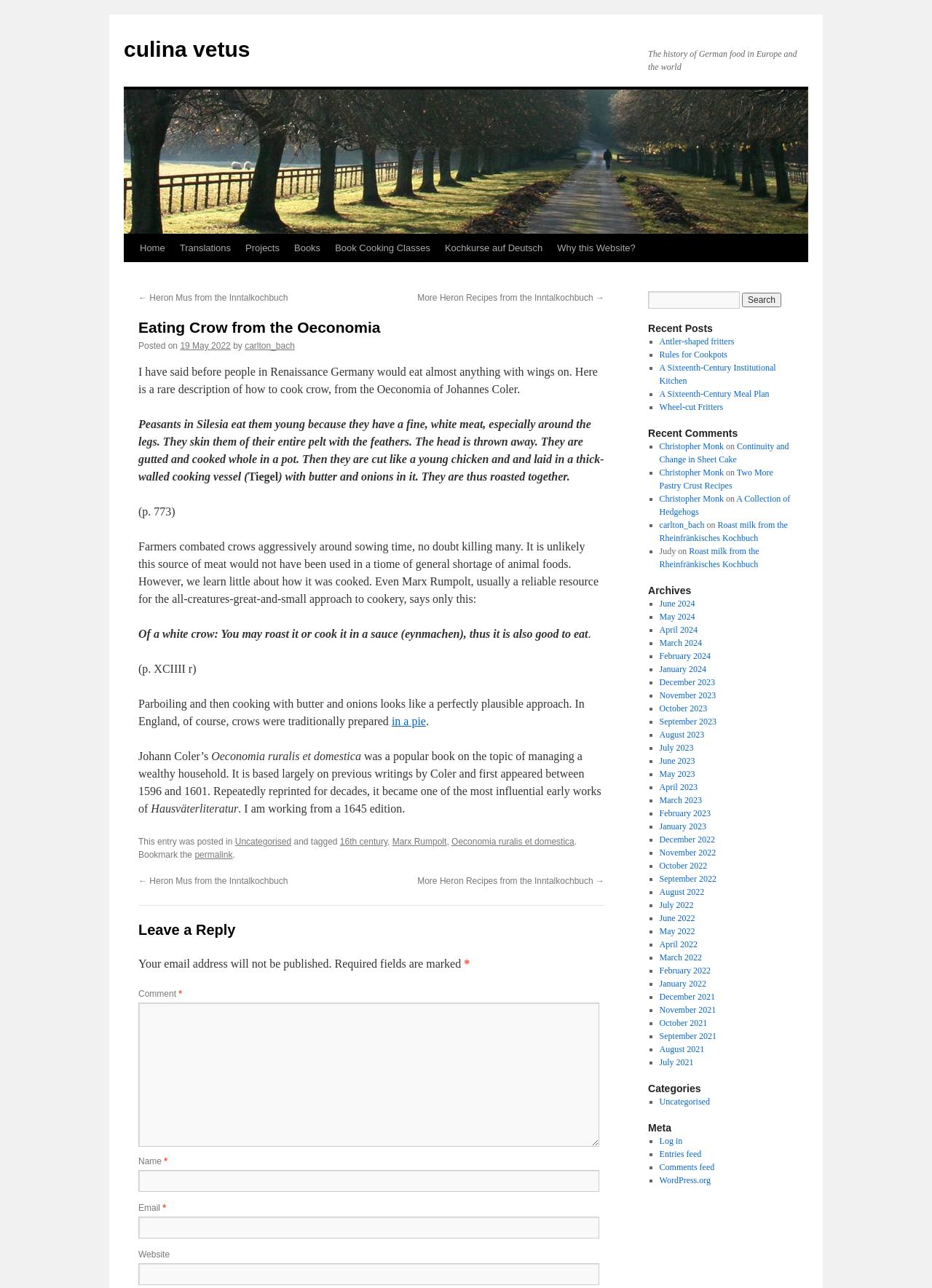Identify the bounding box of the UI element that matches this description: "A Sixteenth-Century Meal Plan".

[0.707, 0.302, 0.825, 0.31]